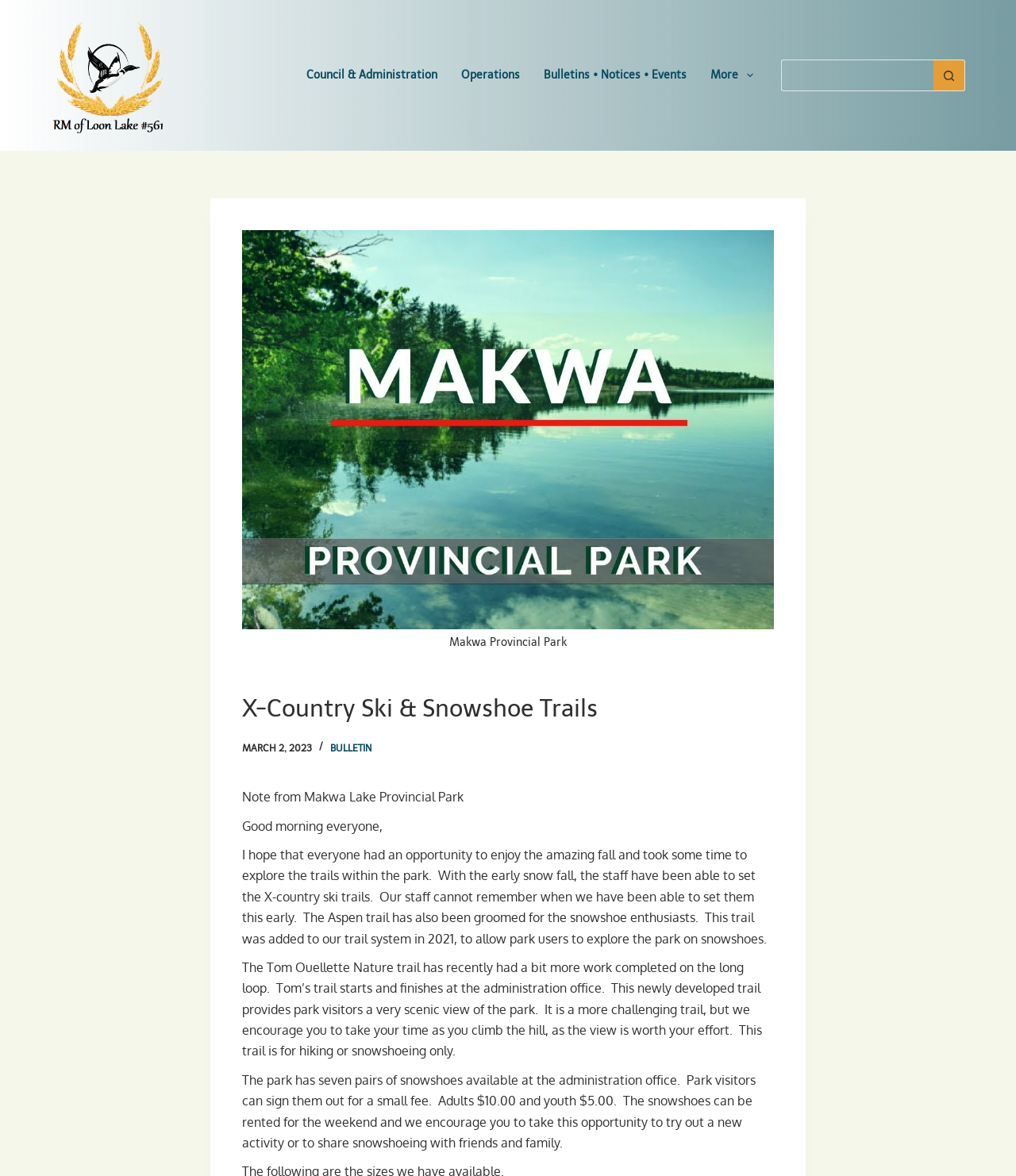Provide an in-depth description of the elements and layout of the webpage.

This webpage is about X-Country Ski and Snowshoe Trails in the Rural Municipality of Loon Lake. At the top left, there is a logo of the Regional Municipality of Loon Lake. Next to it, there is a navigation menu with five items: Council & Administration, Operations, Bulletins • Notices • Events, and More. 

On the right side of the top section, there is a search bar with a search button. Below the search bar, there is a large image of Makwa Provincial Park, accompanied by a figcaption. 

The main content of the webpage is divided into two sections. The first section is a note from Makwa Lake Provincial Park, which discusses the X-country ski trails and snowshoe trails in the park. The note is dated March 2, 2023, and it mentions that the staff have been able to set the X-country ski trails early due to the early snowfall. It also mentions that the Aspen trail has been groomed for snowshoe enthusiasts and that the Tom Ouellette Nature trail has recently had more work completed on the long loop.

The second section is located at the bottom of the webpage and contains contact information for the Rural Municipality of Loon Lake, including address, phone number, fax number, and email. There is also a form to sign up for emails regarding important notices, quarterly newsletters, and fire ban notifications. Additionally, there are links to the privacy policy and a copyright notice at the bottom of the webpage.